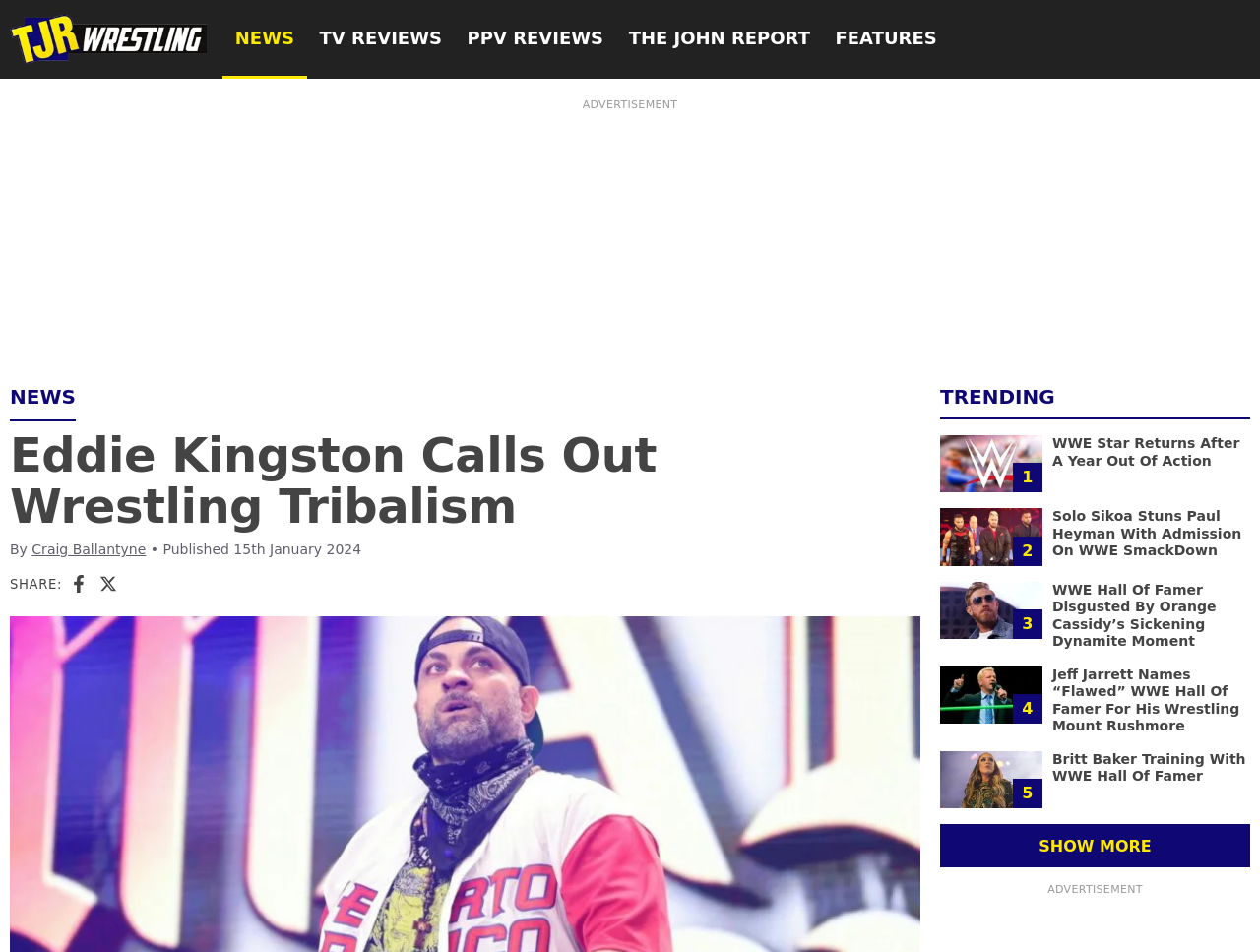Please specify the bounding box coordinates of the clickable region to carry out the following instruction: "Click on the SHOW MORE button". The coordinates should be four float numbers between 0 and 1, in the format [left, top, right, bottom].

[0.746, 0.866, 0.992, 0.911]